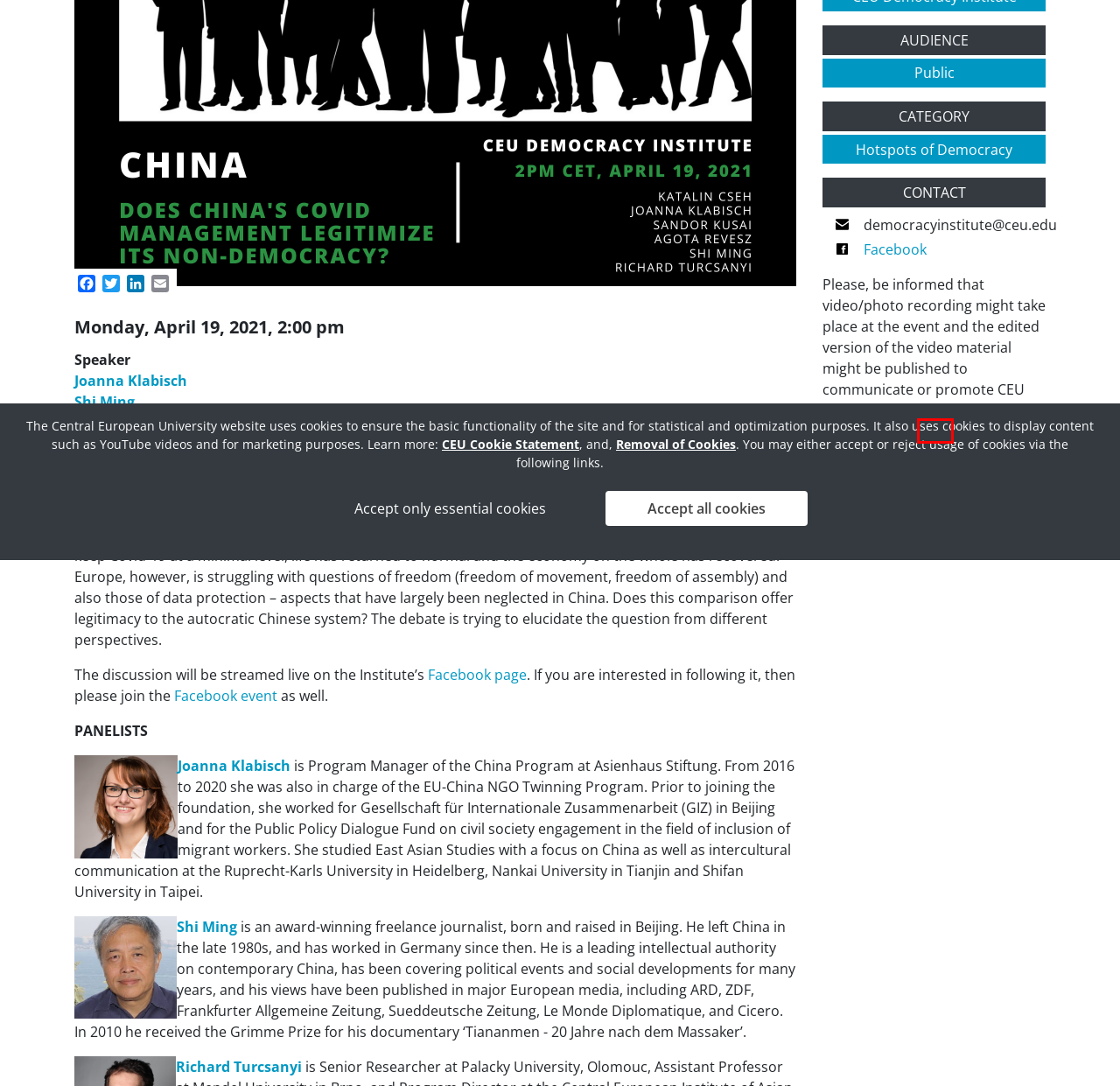You are given a screenshot of a webpage with a red bounding box around an element. Choose the most fitting webpage description for the page that appears after clicking the element within the red bounding box. Here are the candidates:
A. Cookie Statement | Central European University
B. Shi Ming from Berlin  – Authors profile, articles and posts | IPS Journal
C. Schools and Departments | Programs and Courses
D. Alumni Relations Office |
E. Careers at CEU | Central European University
F. Imprint/Impressum - legal information/Rechtliche Informationen | Central European University
G. About us - CEIAS
H. CEU’s Commitment to Data Protection  | Central European University

H